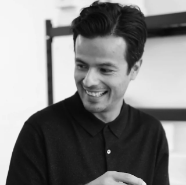Elaborate on all the key elements and details present in the image.

The image features Juan Ortiz-Apuy, a contemporary artist known for his innovative contributions to the art world. In this black-and-white portrait, he is captured with a warm smile, reflecting a moment of engagement and creativity. Ortiz-Apuy is dressed in a stylish black polo shirt, showcasing a modern yet approachable aesthetic. The background appears minimal and blurred, suggesting a focus on the artist. He plays a significant role in the exhibition "Time as Activity," which explores various conceptual practices that comment on the passage of time, connecting his work to broader themes of temporality and perception. The image, along with his link for further exploration of his contributions, invites viewers to delve deeper into his artistic journey.